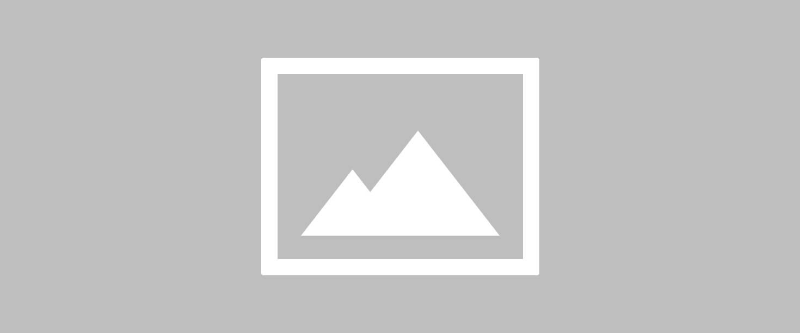Give a thorough explanation of the image.

An illustration titled "Event placeholder" featured on the webpage for the "Group Hike on OHT Sylamore Section." The image, which depicts a minimalist mountain scene, is set against a gray background, reflecting the outdoor and adventurous spirit of the hike event. This placeholder serves to visually represent the event while details about the hike, scheduled for December 9, 2023, are presented alongside it. Participants are encouraged to join this outdoor adventure along the Ozark Highlands Trail, which promises breathtaking scenery and an exciting hiking experience.